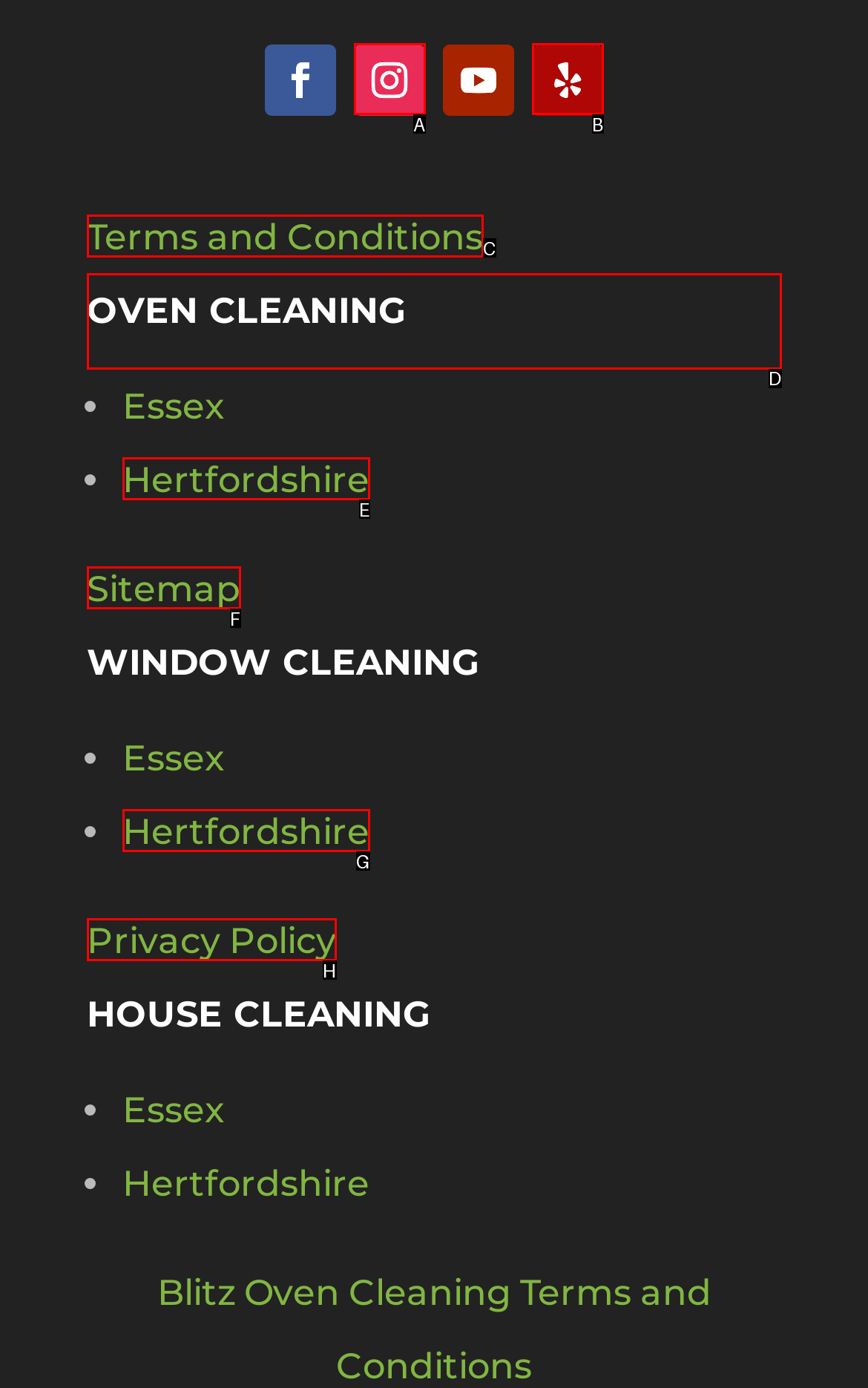Identify the HTML element that should be clicked to accomplish the task: Read the article about water damage
Provide the option's letter from the given choices.

None